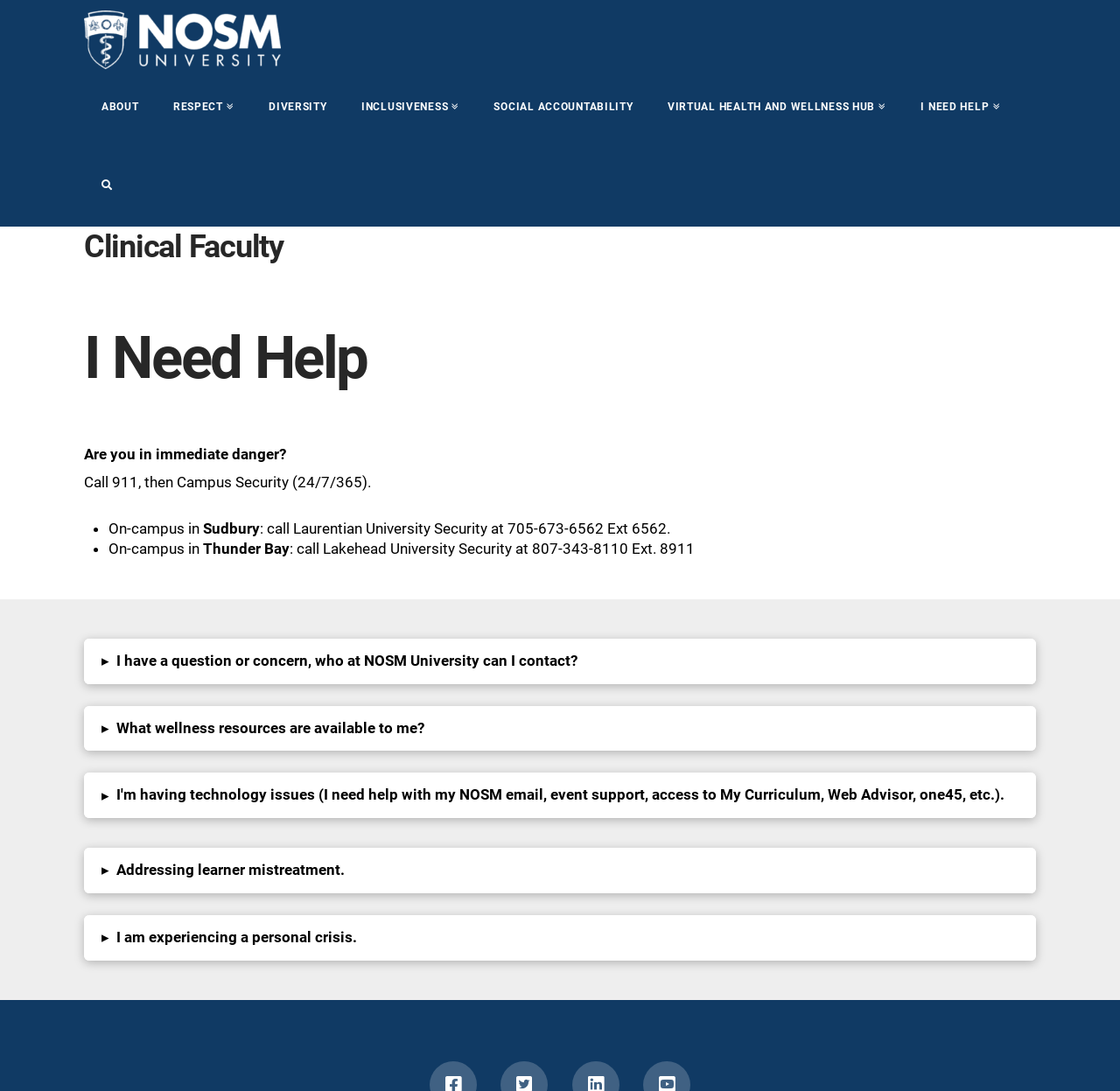Bounding box coordinates are given in the format (top-left x, top-left y, bottom-right x, bottom-right y). All values should be floating point numbers between 0 and 1. Provide the bounding box coordinate for the UI element described as: Search

[0.075, 0.135, 0.1, 0.207]